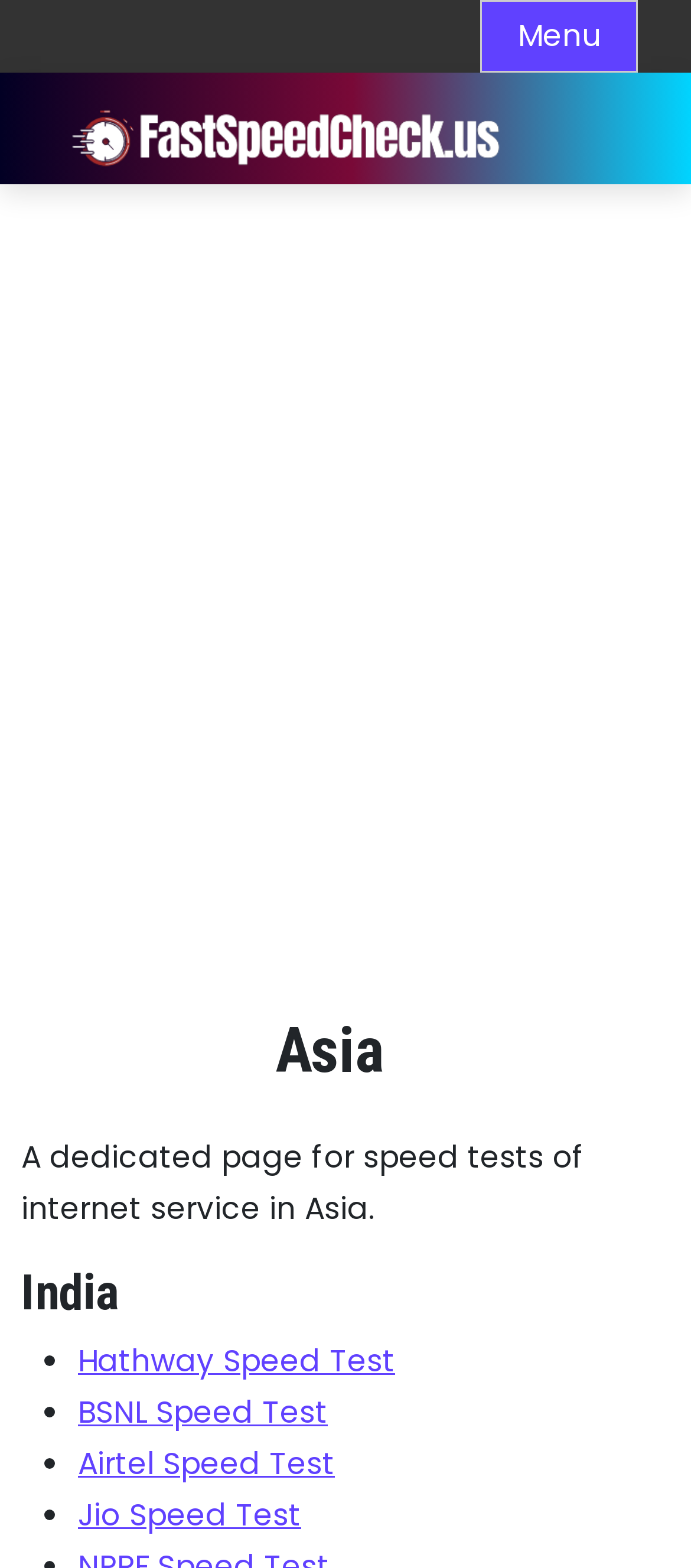Bounding box coordinates are specified in the format (top-left x, top-left y, bottom-right x, bottom-right y). All values are floating point numbers bounded between 0 and 1. Please provide the bounding box coordinate of the region this sentence describes: Airtel Speed Test

[0.113, 0.918, 0.485, 0.95]